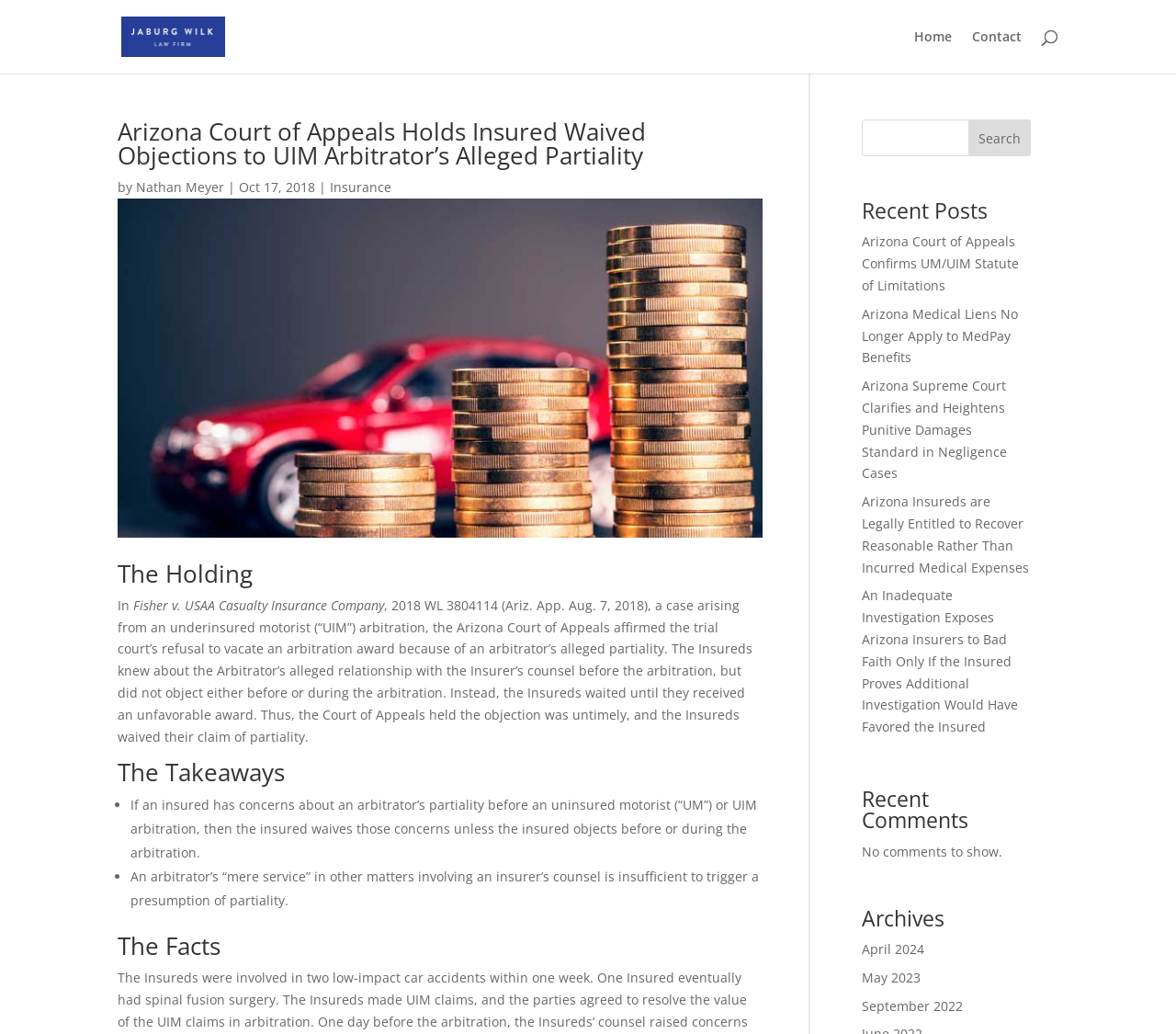Using the elements shown in the image, answer the question comprehensively: What is the category of the article?

I found the answer by looking at the category information below the title of the article, where it says 'Insurance'.